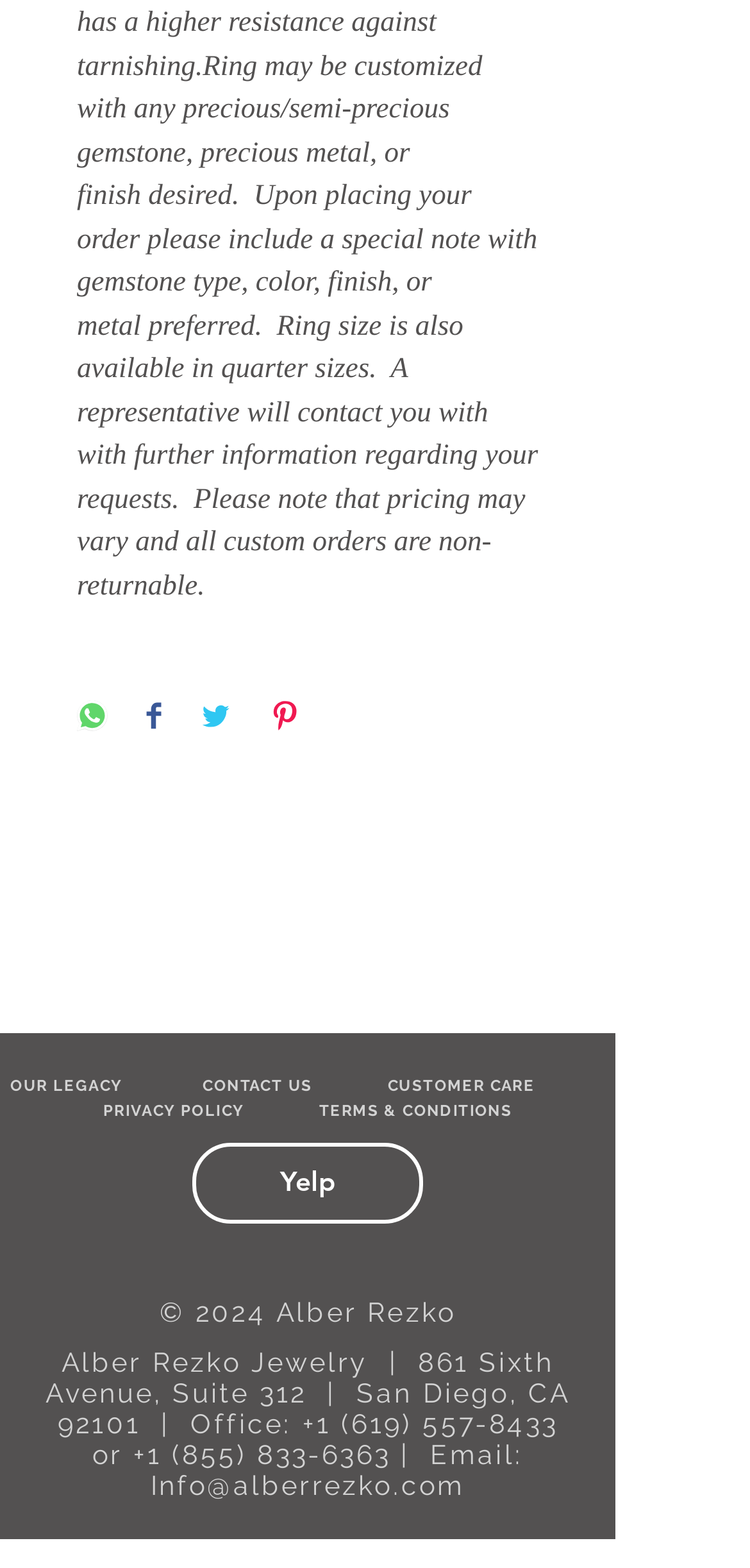What is the year of copyright?
Answer the question with a single word or phrase derived from the image.

2024